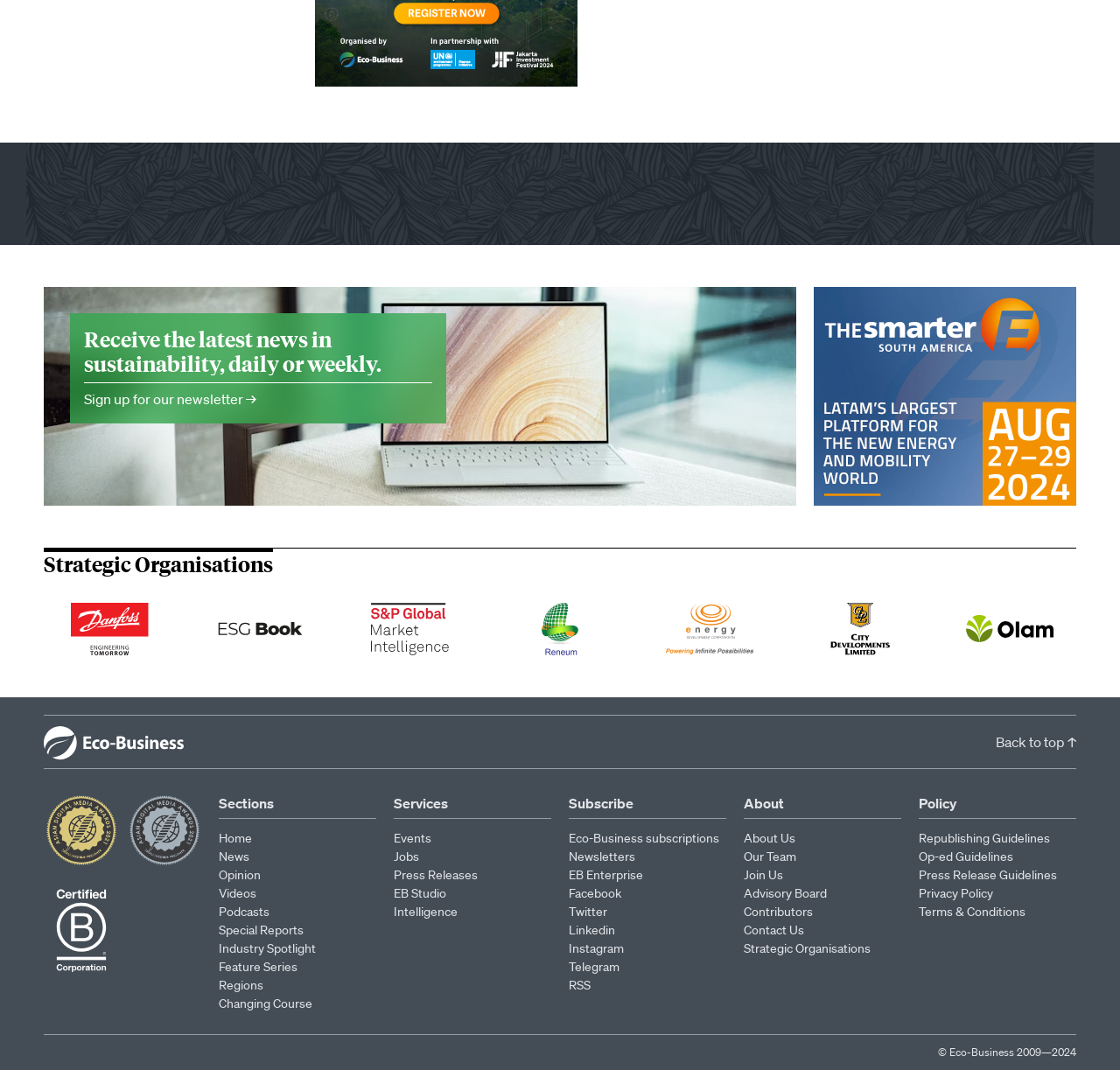Find and provide the bounding box coordinates for the UI element described with: "Back to top ↑".

[0.889, 0.685, 0.961, 0.701]